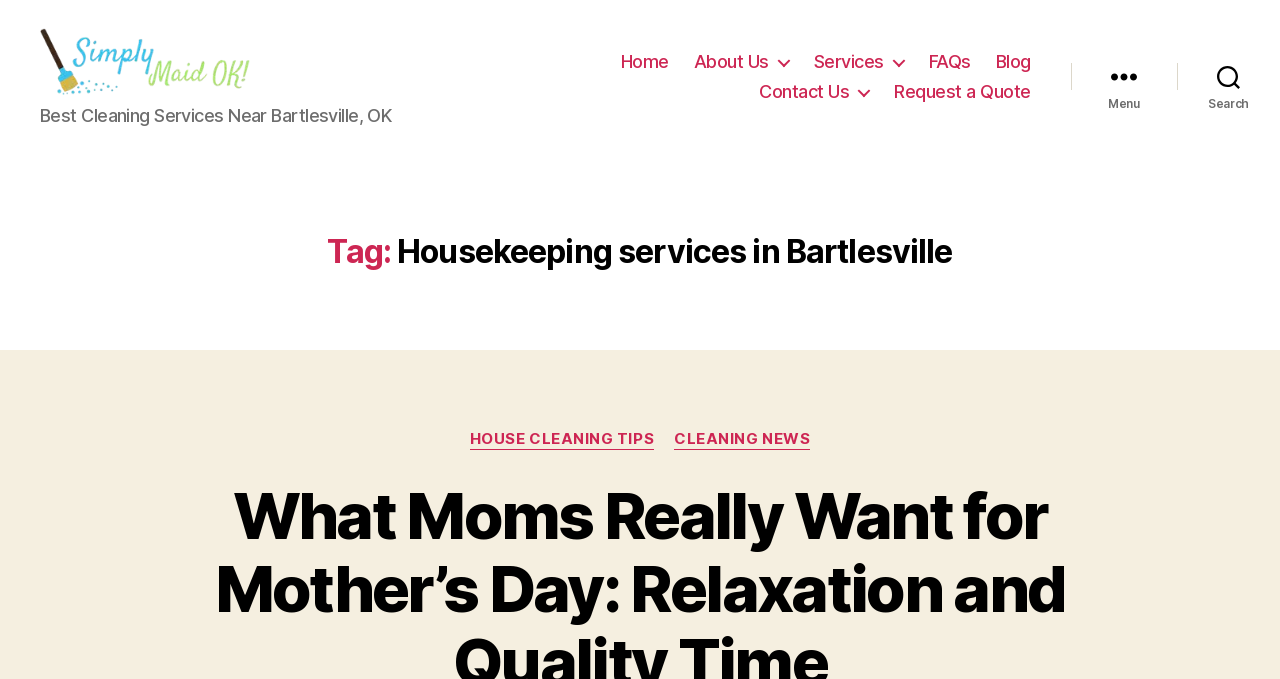Locate the bounding box coordinates of the element that needs to be clicked to carry out the instruction: "search for something". The coordinates should be given as four float numbers ranging from 0 to 1, i.e., [left, top, right, bottom].

[0.92, 0.094, 1.0, 0.158]